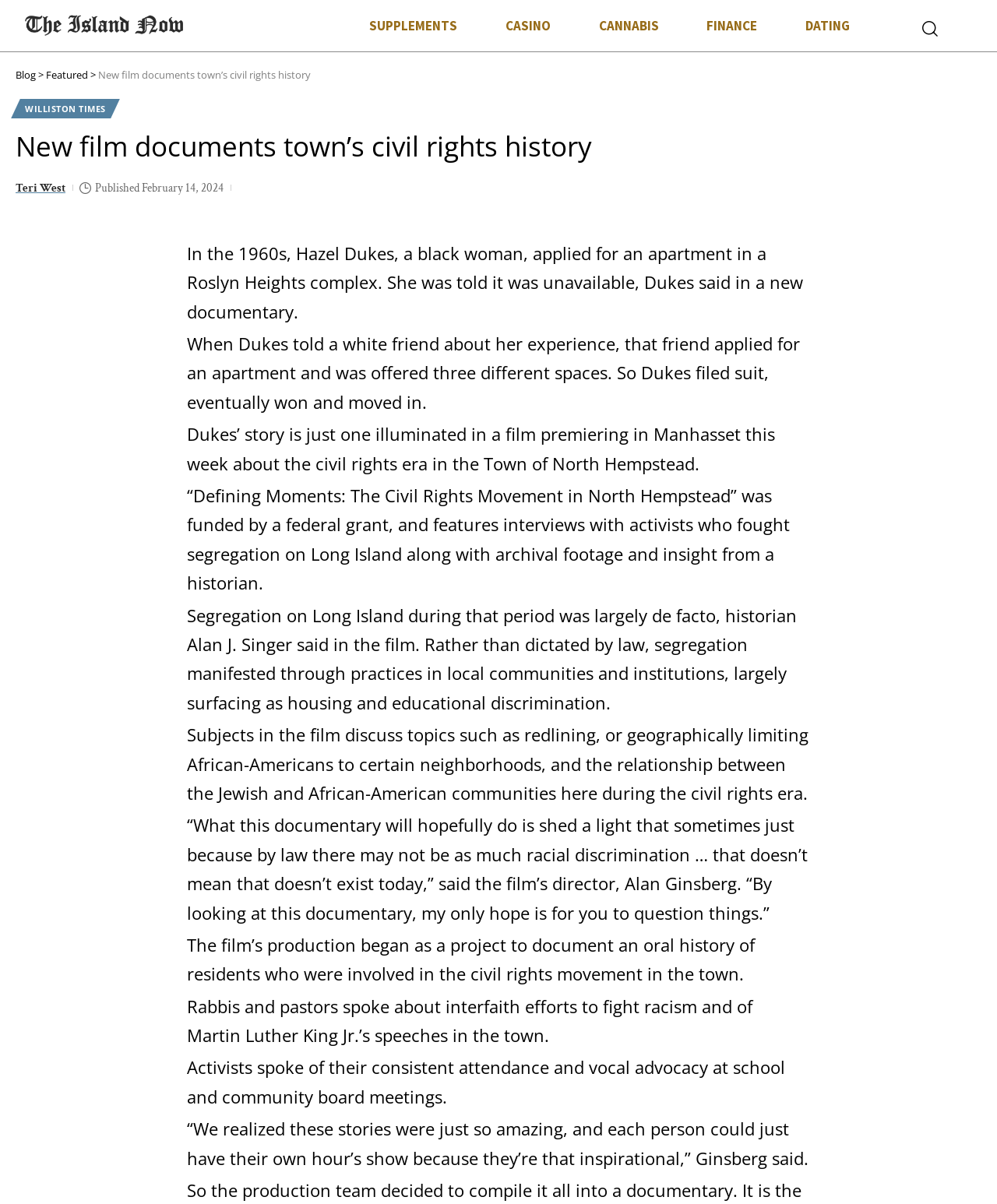Please examine the image and answer the question with a detailed explanation:
What is the name of the historian mentioned in the film?

I found the answer by reading the text content of the webpage, specifically the sentence 'Segregation on Long Island during that period was largely de facto, historian Alan J. Singer said in the film.'